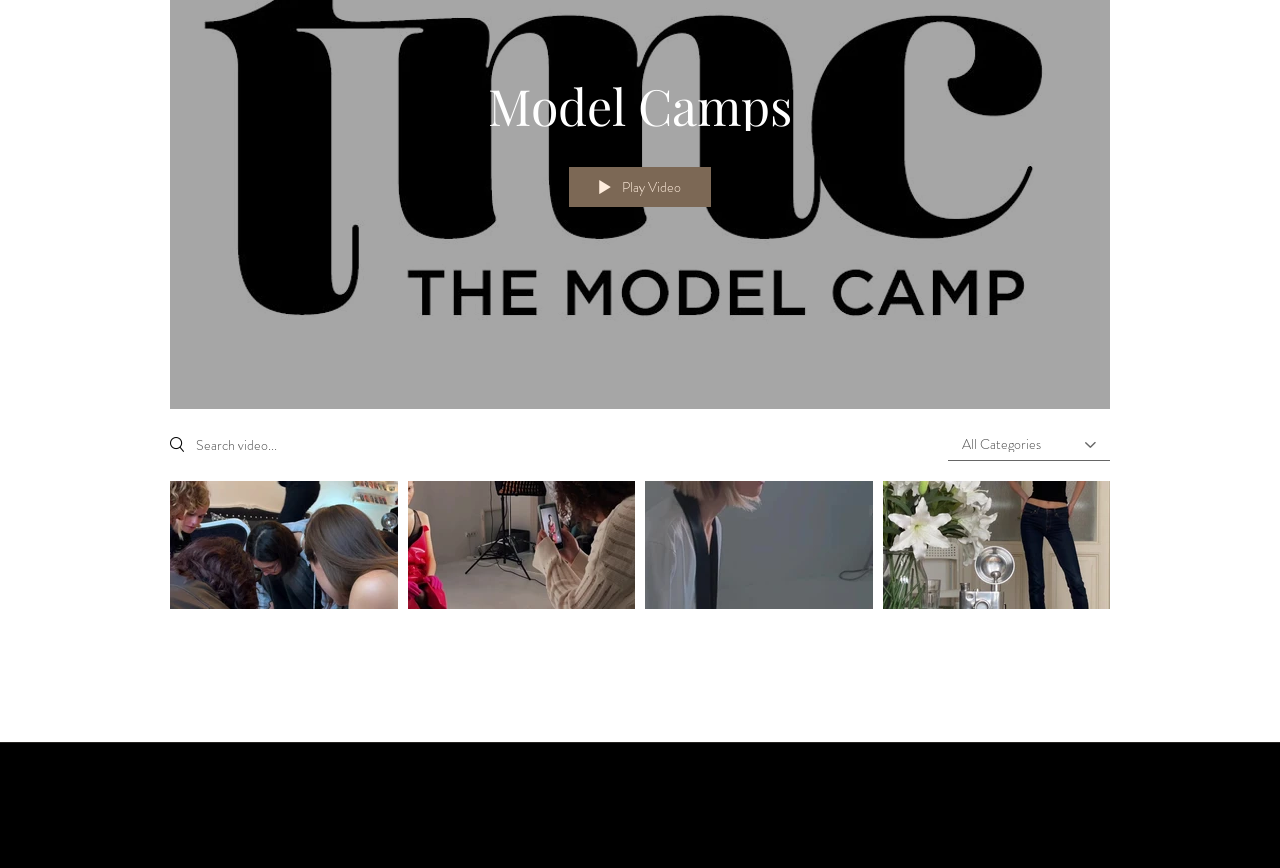What social media platforms are linked in the 'Social Bar'?
Answer the question with a single word or phrase by looking at the picture.

LinkedIn, Facebook, Instagram